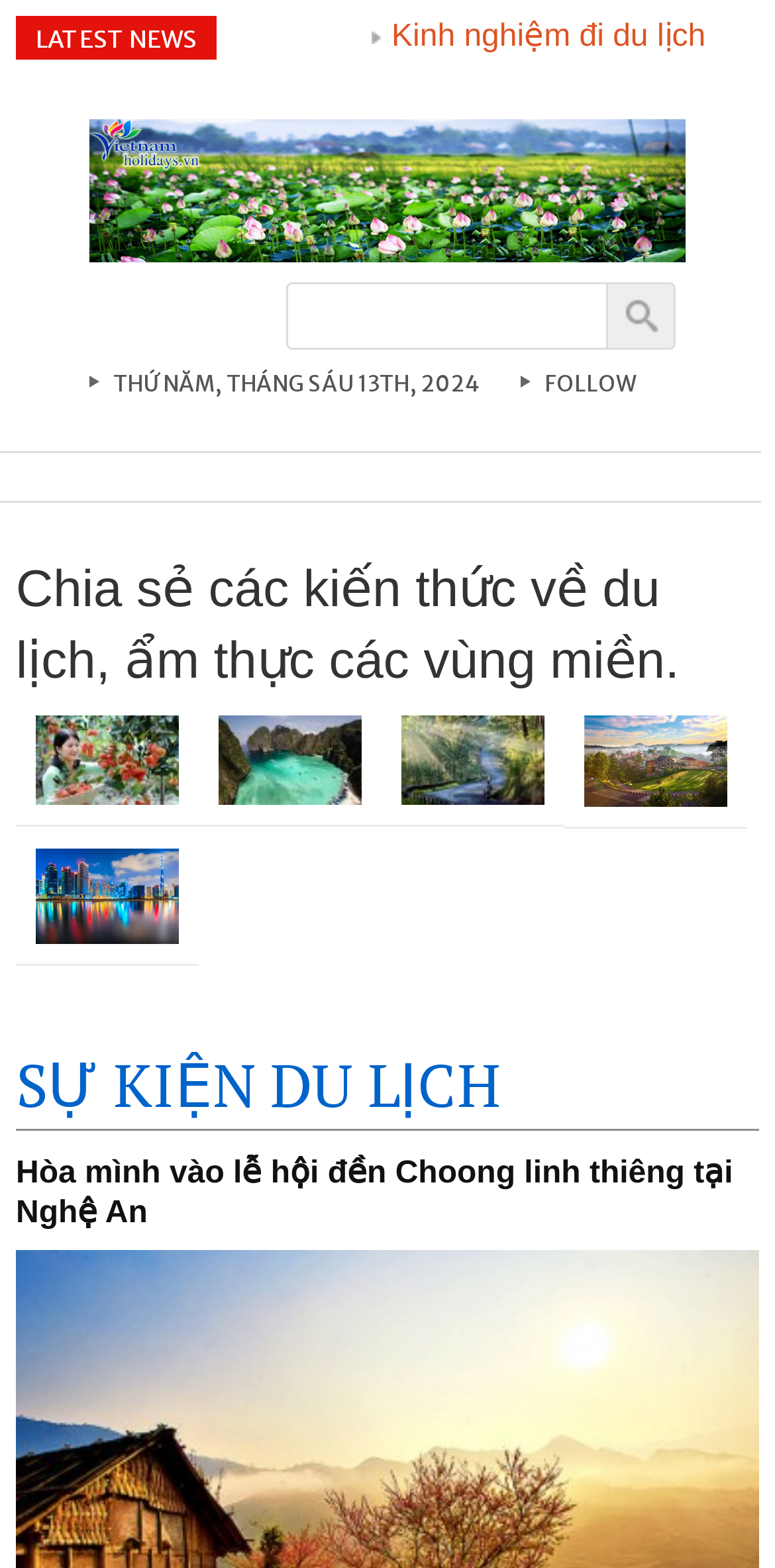Determine the bounding box coordinates of the element that should be clicked to execute the following command: "View event information".

[0.021, 0.666, 0.644, 0.717]